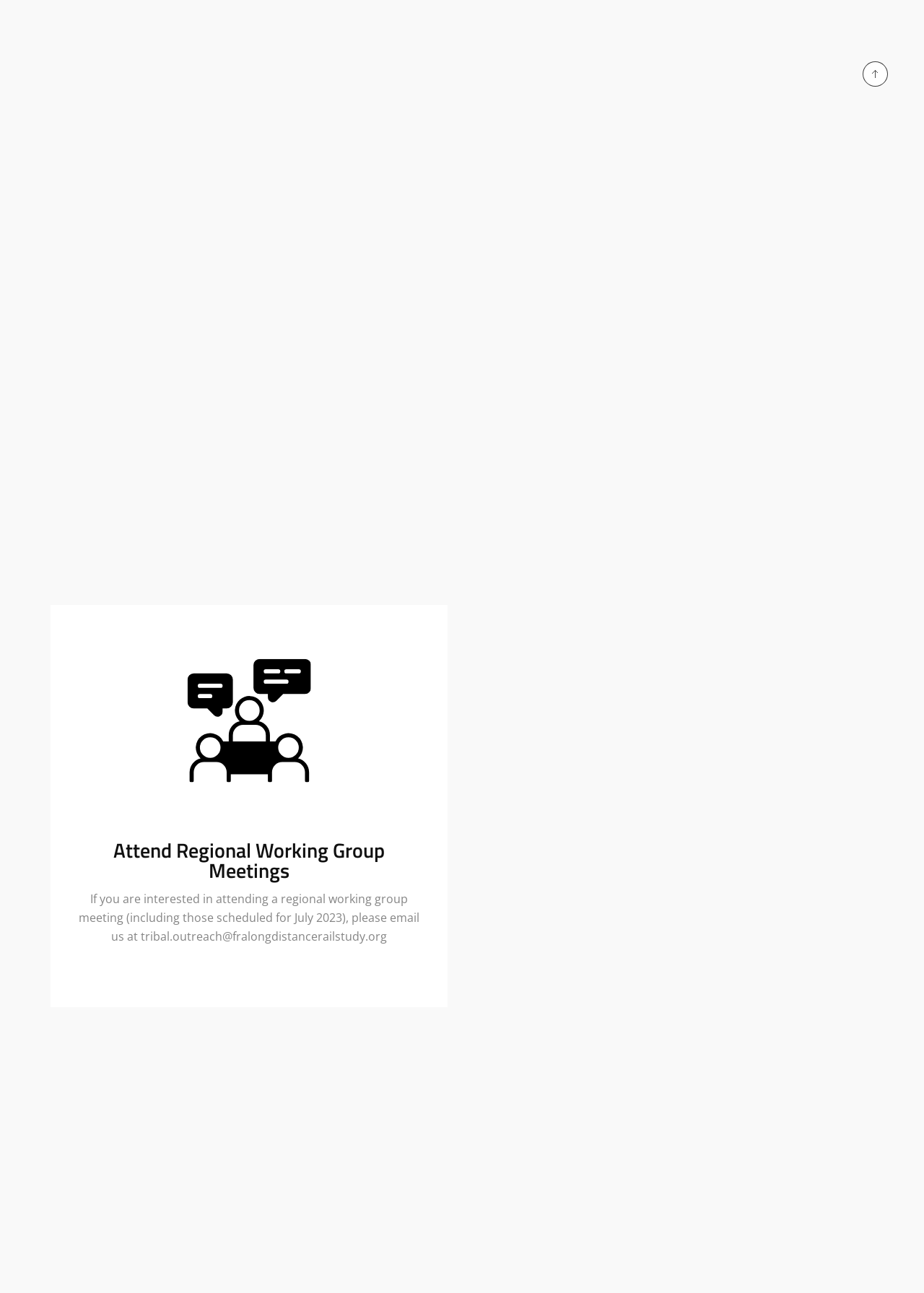Given the element description tribal.outreach@fralongdistancerailstudy.org, specify the bounding box coordinates of the corresponding UI element in the format (top-left x, top-left y, bottom-right x, bottom-right y). All values must be between 0 and 1.

[0.597, 0.654, 0.864, 0.667]